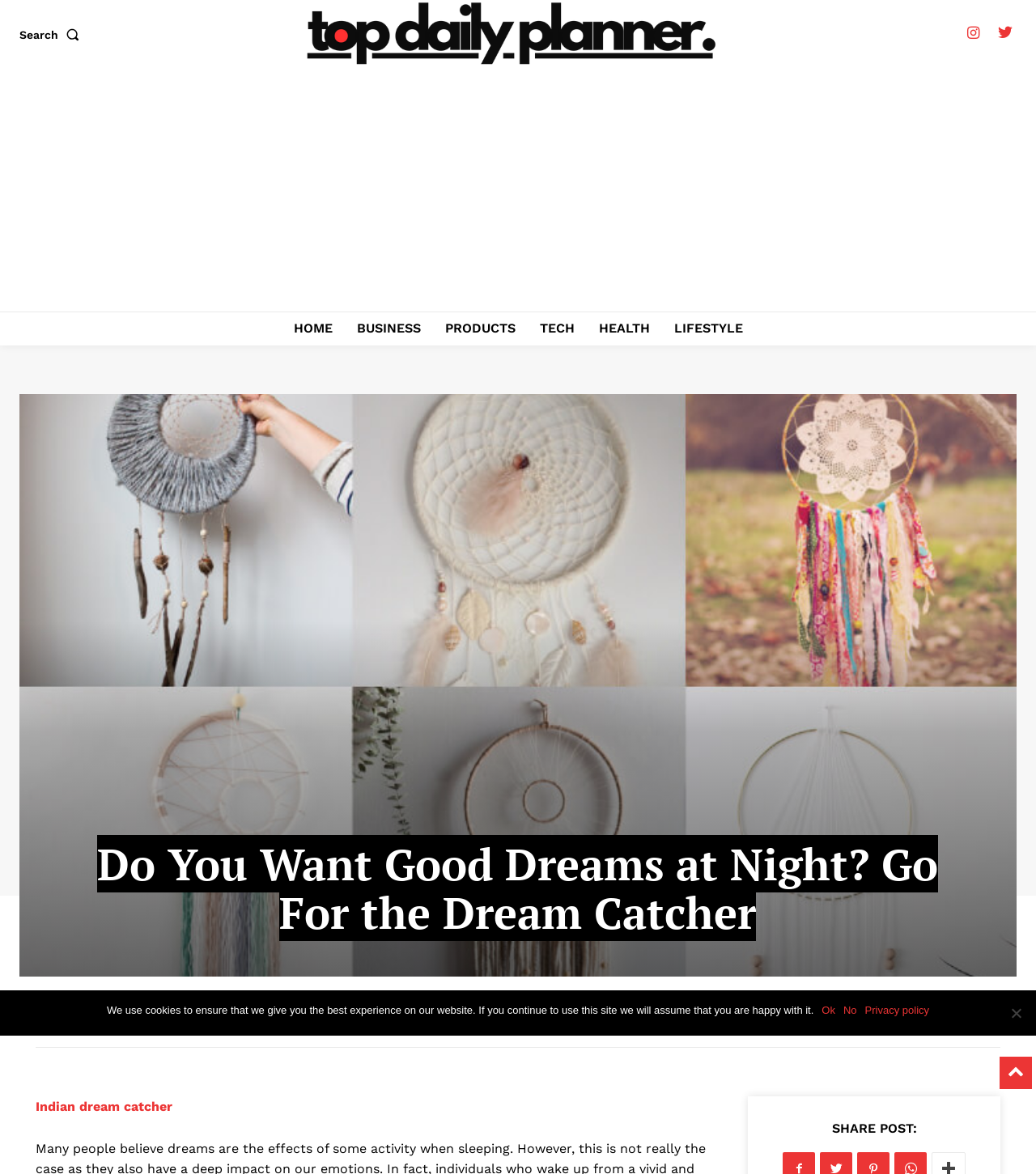What is the purpose of the 'SHARE POST:' section?
Provide a detailed answer to the question, using the image to inform your response.

The 'SHARE POST:' section is likely meant for users to share the post on social media or other platforms, allowing them to spread the content to a wider audience.